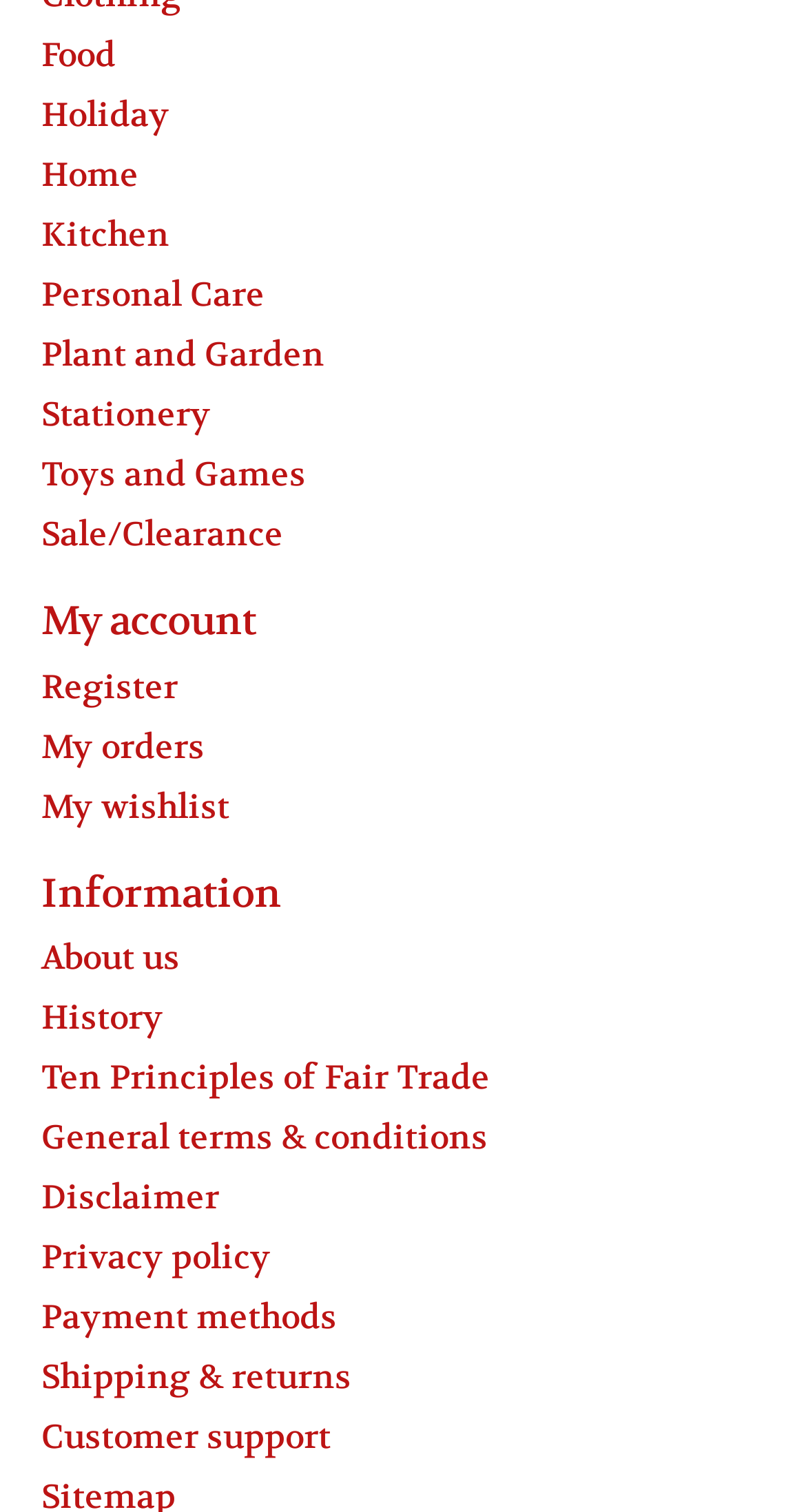Find the bounding box coordinates for the HTML element described as: "Shipping & returns". The coordinates should consist of four float values between 0 and 1, i.e., [left, top, right, bottom].

[0.051, 0.897, 0.436, 0.925]